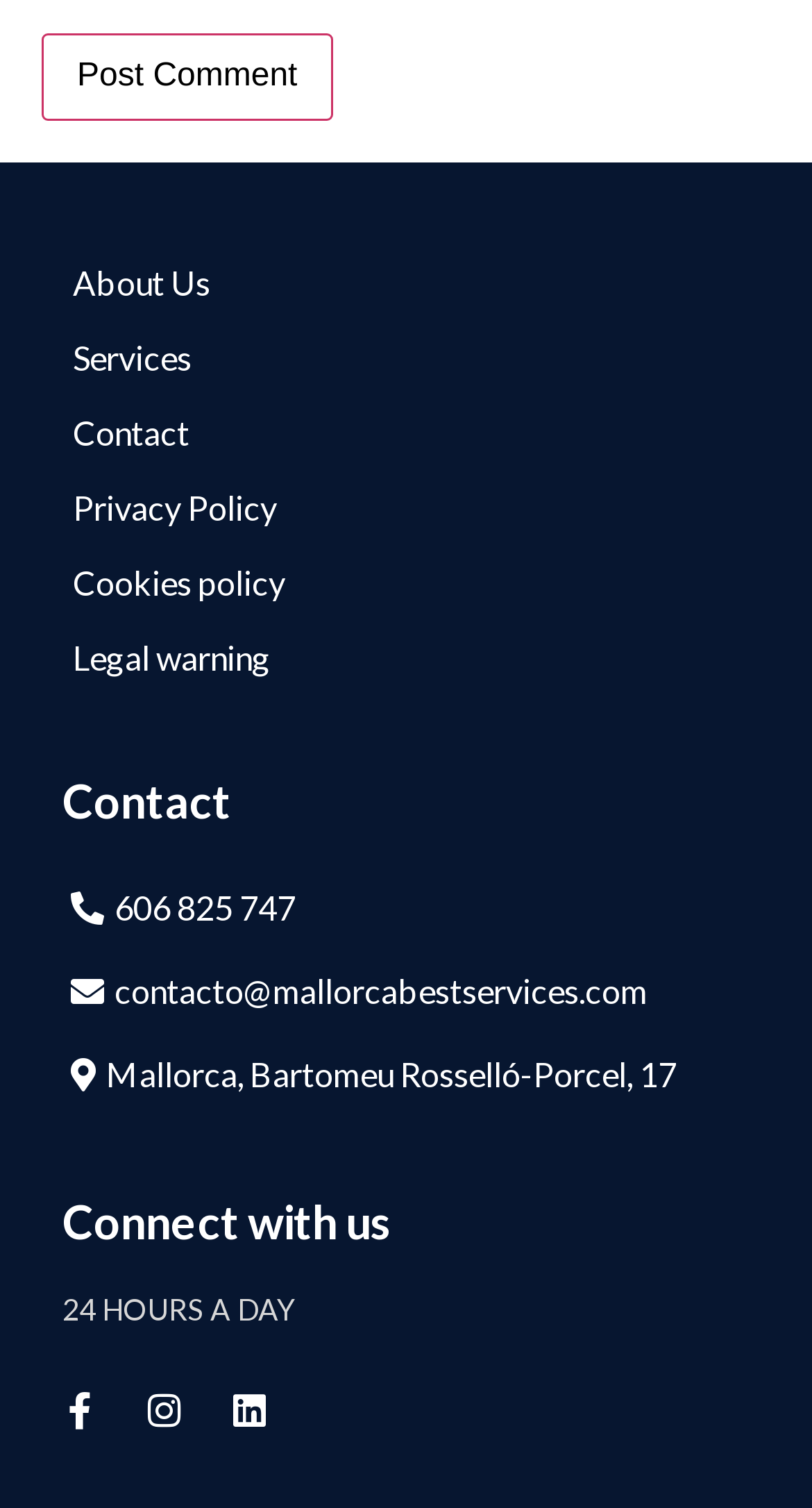What is the phone number on the contact page?
Provide a detailed answer to the question using information from the image.

I found a link element with the text '606 825 747' on the contact page, which appears to be a phone number.